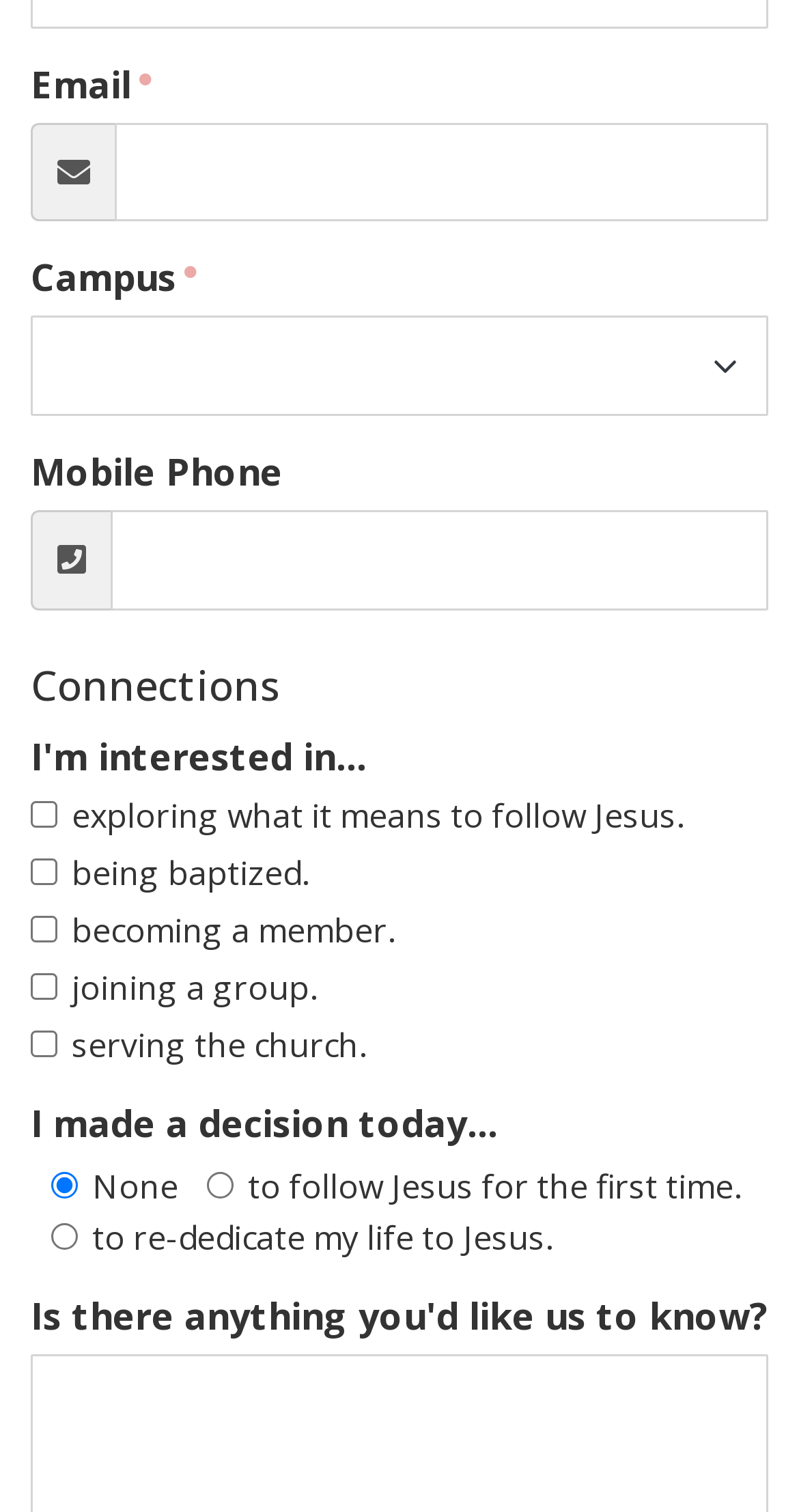What is the first field to fill in?
Please answer the question as detailed as possible.

The first field to fill in is the 'Email' field, which is a required field and is located at the top of the form.